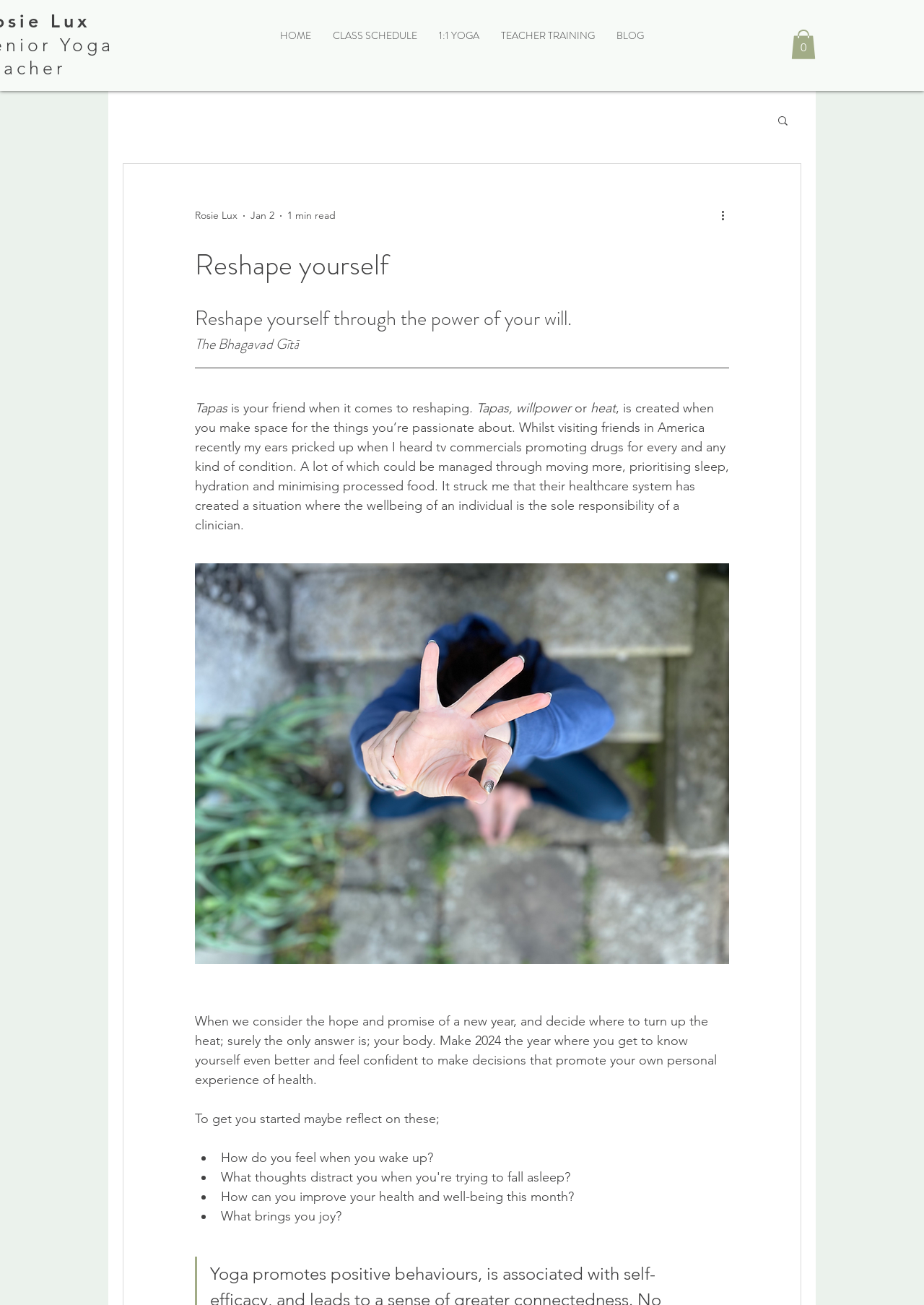Based on the image, provide a detailed and complete answer to the question: 
What is the author encouraging readers to do in 2024?

The author is encouraging readers to make 2024 the year where they get to know themselves even better and feel confident to make decisions that promote their own personal experience of health. This is mentioned in the paragraph that starts with 'When we consider the hope and promise of a new year'.